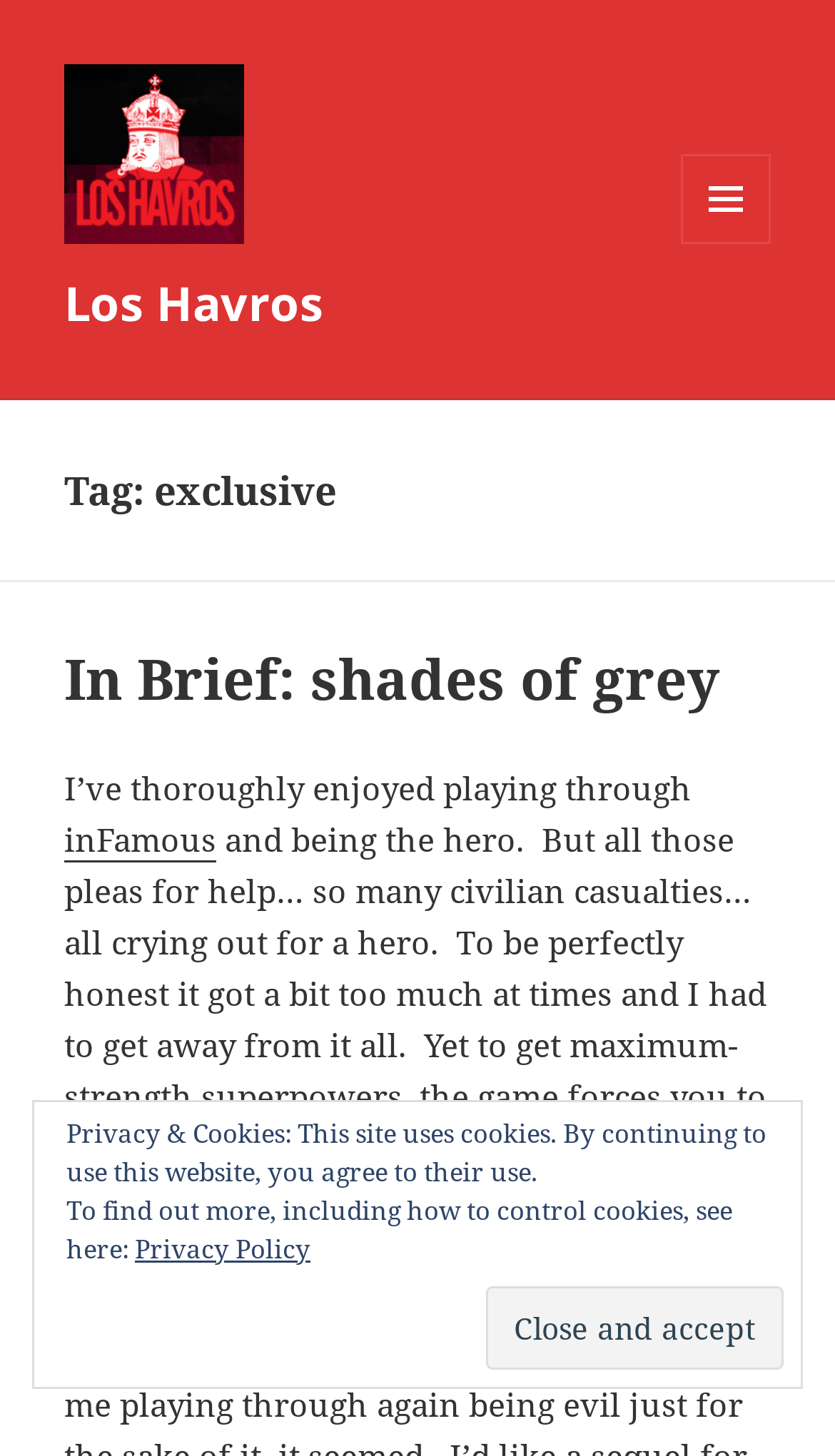What is the topic of the article?
Please give a well-detailed answer to the question.

I deduced the topic of the article by analyzing the text content, which discusses the gameplay experience and moral themes of a game, indicating a game review.